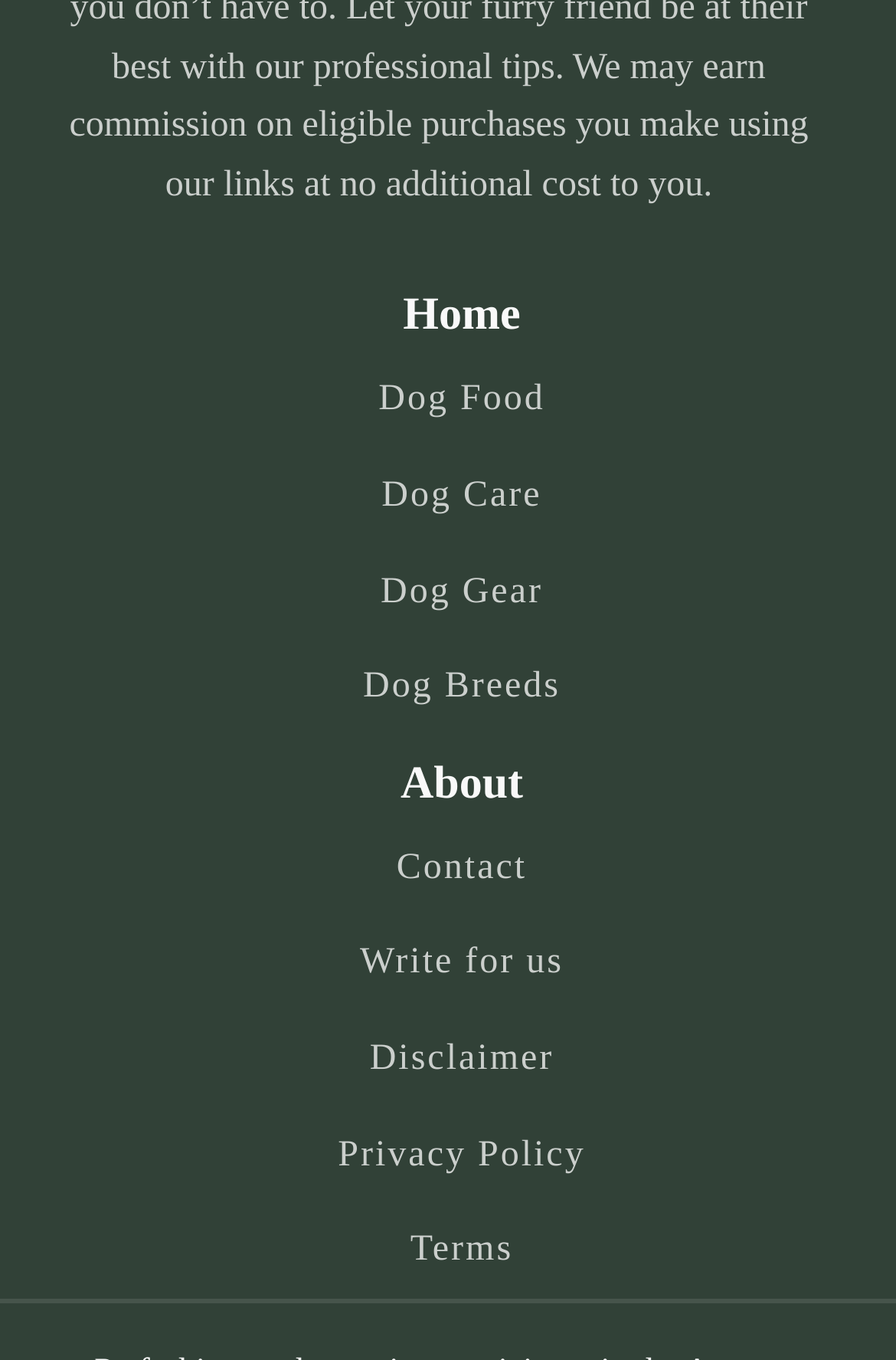Please locate the bounding box coordinates of the element that should be clicked to achieve the given instruction: "go to home page".

[0.45, 0.205, 0.581, 0.259]